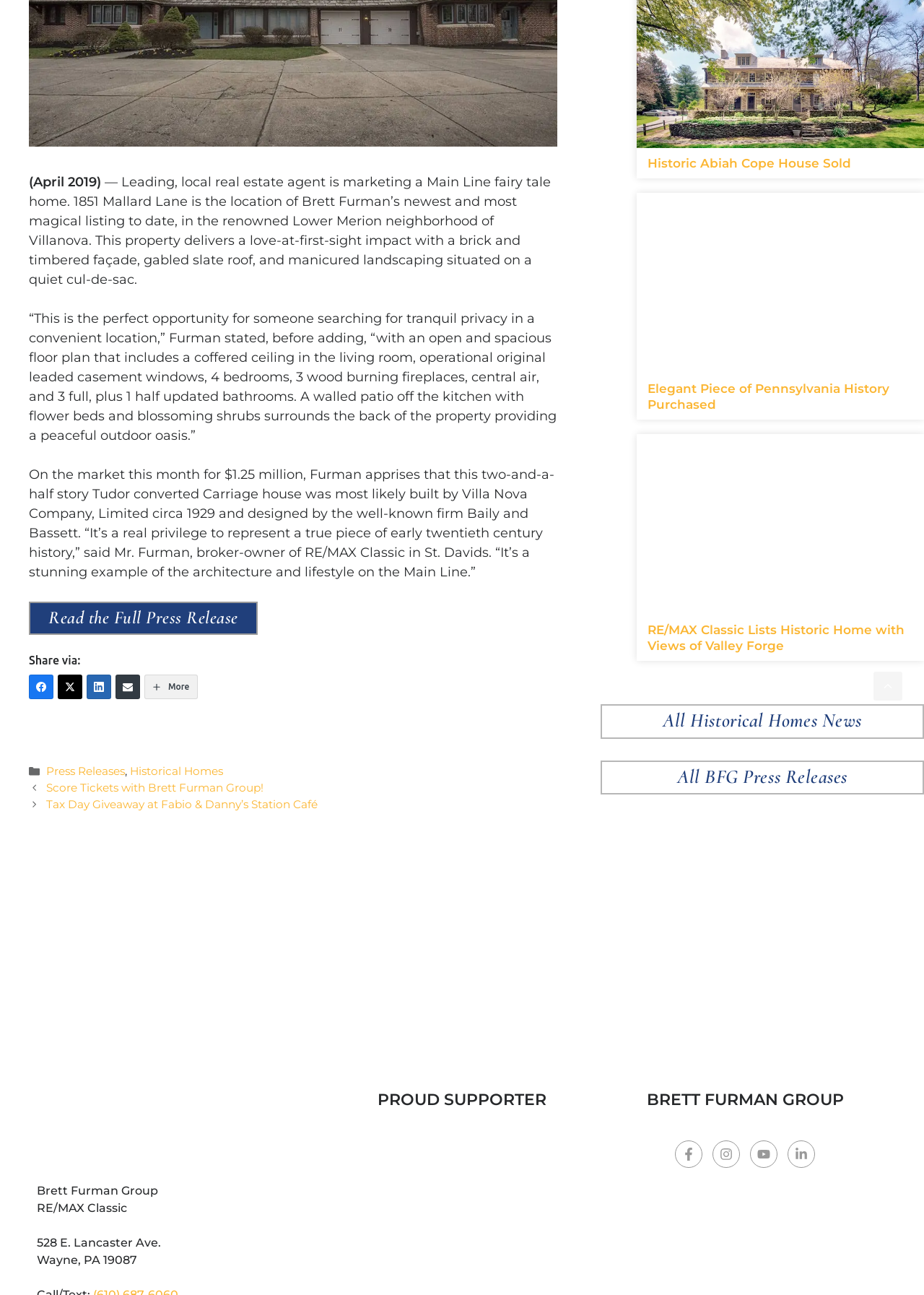Please identify the bounding box coordinates of where to click in order to follow the instruction: "Subscribe to the newsletter".

[0.797, 0.74, 0.969, 0.766]